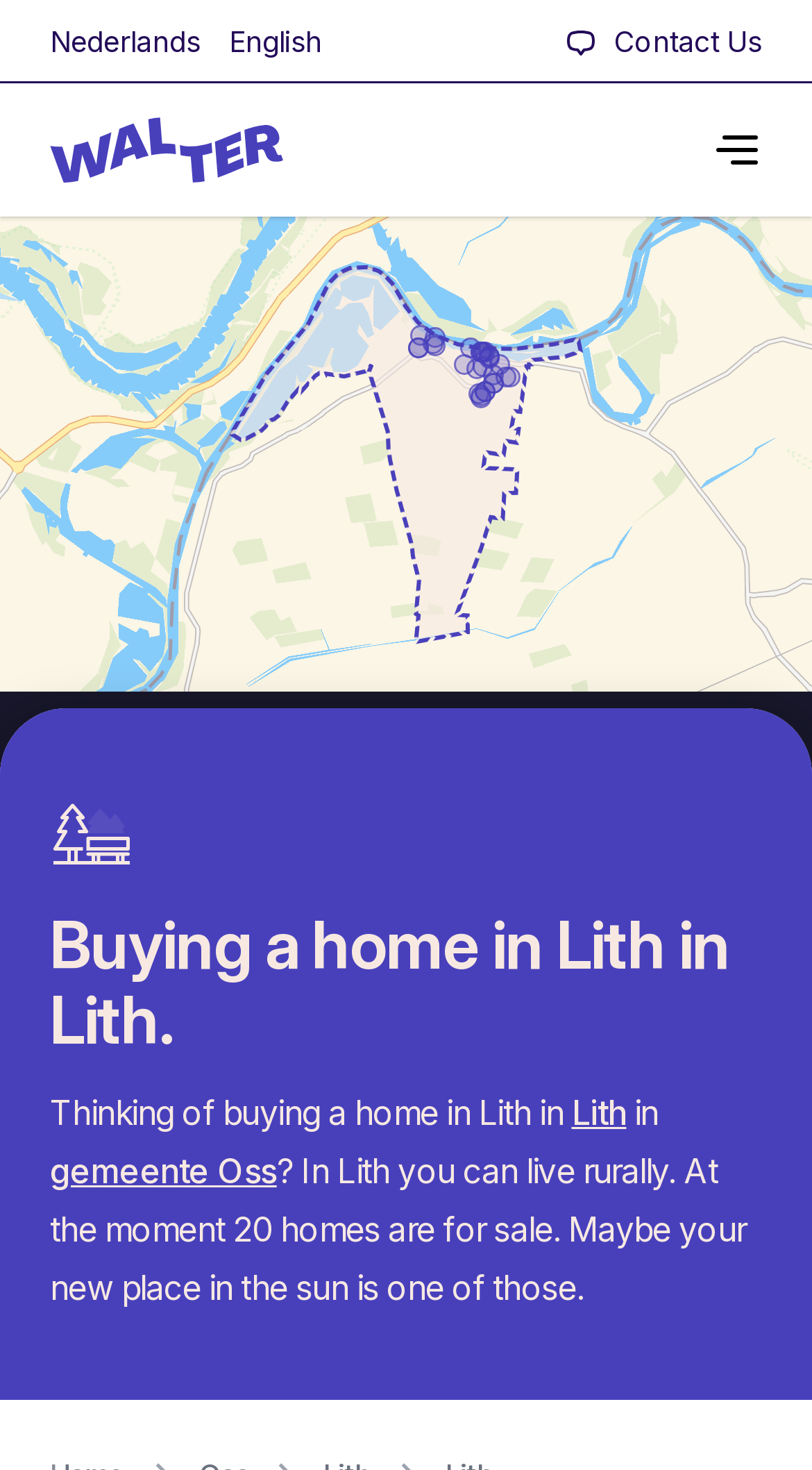Show the bounding box coordinates for the HTML element described as: "Contact Us Log In".

[0.396, 0.003, 0.938, 0.054]